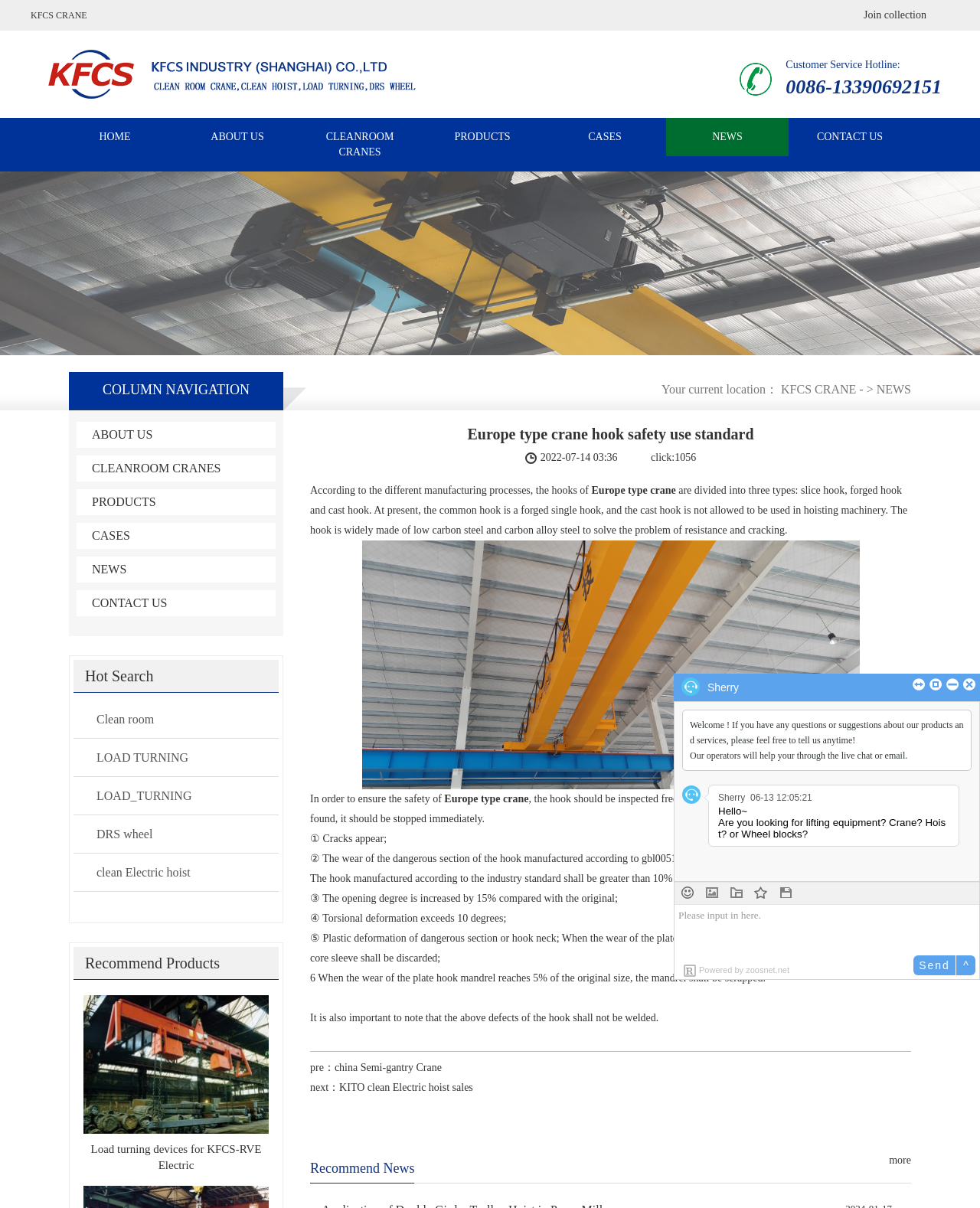What is the phone number for customer service?
Carefully analyze the image and provide a detailed answer to the question.

The phone number for customer service is displayed on the top right of the webpage, which is '0086-13390692151'. This can be found by looking at the static text element with the phone number.